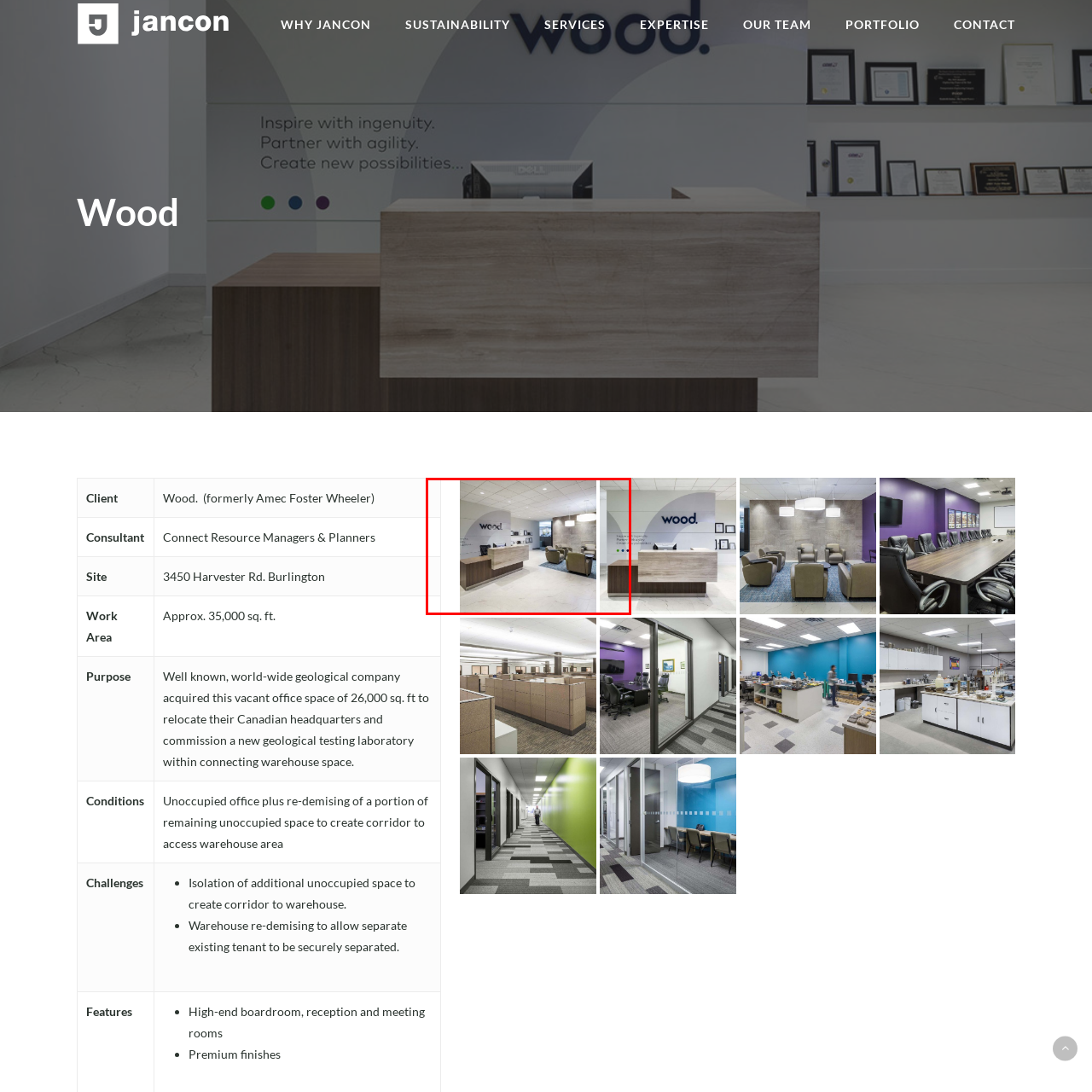Describe extensively the visual content inside the red marked area.

The image showcases a modern reception area designed for the company "Wood." The front desk, made of light wood and featuring a clean, minimalist design, serves as the focal point of the space. Behind the desk, the word "wood" is prominently displayed on the wall, surrounded by shelves that hold various items, enhancing the professional atmosphere. A plush rug anchors the seating area, which includes several comfortable armchairs arranged for casual conversation. The lighting is soft and inviting, coming from a stylish overhead fixture that complements the contemporary decor. This reception area reflects a blend of sophistication and warmth, ideal for welcoming clients and guests.